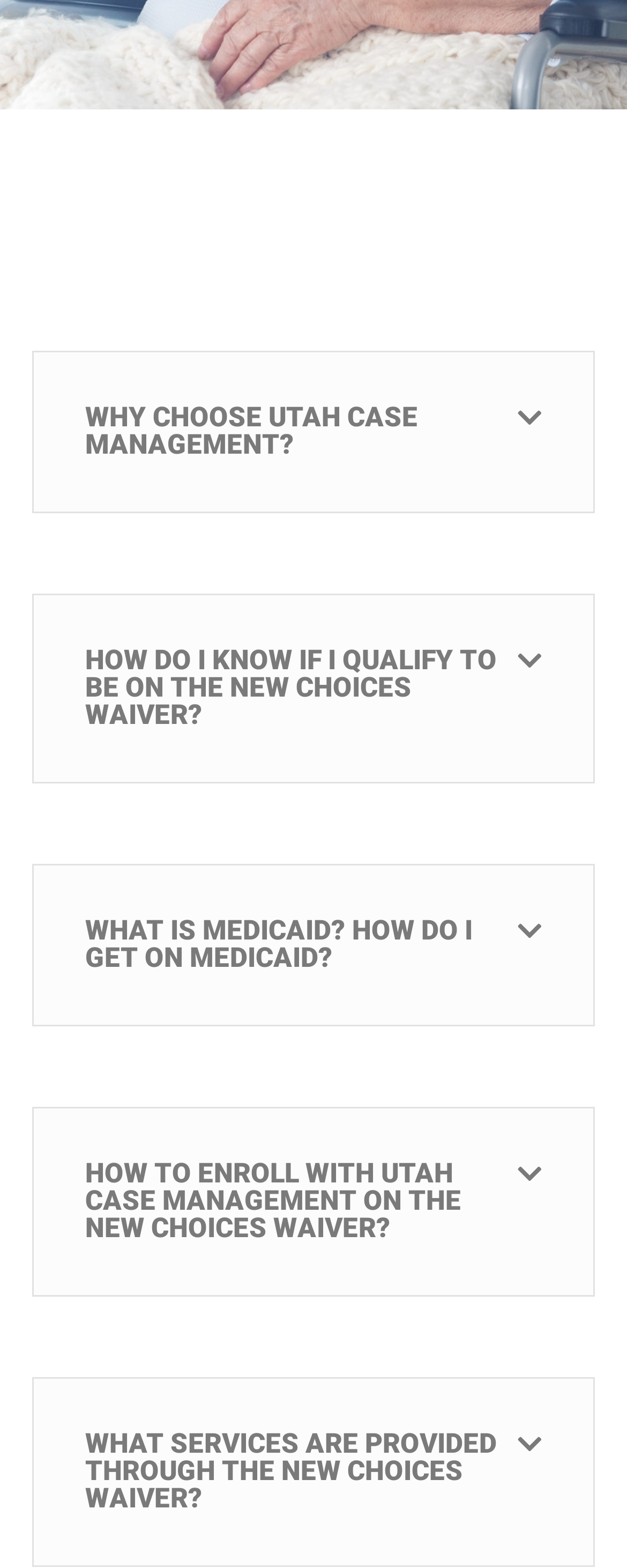What are the tabs on the webpage?
Refer to the image and give a detailed response to the question.

The webpage has five tabs, which are 'WHY CHOOSE UTAH CASE MANAGEMENT?', 'HOW DO I KNOW IF I QUALIFY TO BE ON THE NEW CHOICES WAIVER?', 'WHAT IS MEDICAID? HOW DO I GET ON MEDICAID?', 'HOW TO ENROLL WITH UTAH CASE MANAGEMENT ON THE NEW CHOICES WAIVER?', and 'WHAT SERVICES ARE PROVIDED THROUGH THE NEW CHOICES WAIVER?'. These tabs are horizontally aligned and can be selected to view their corresponding content.